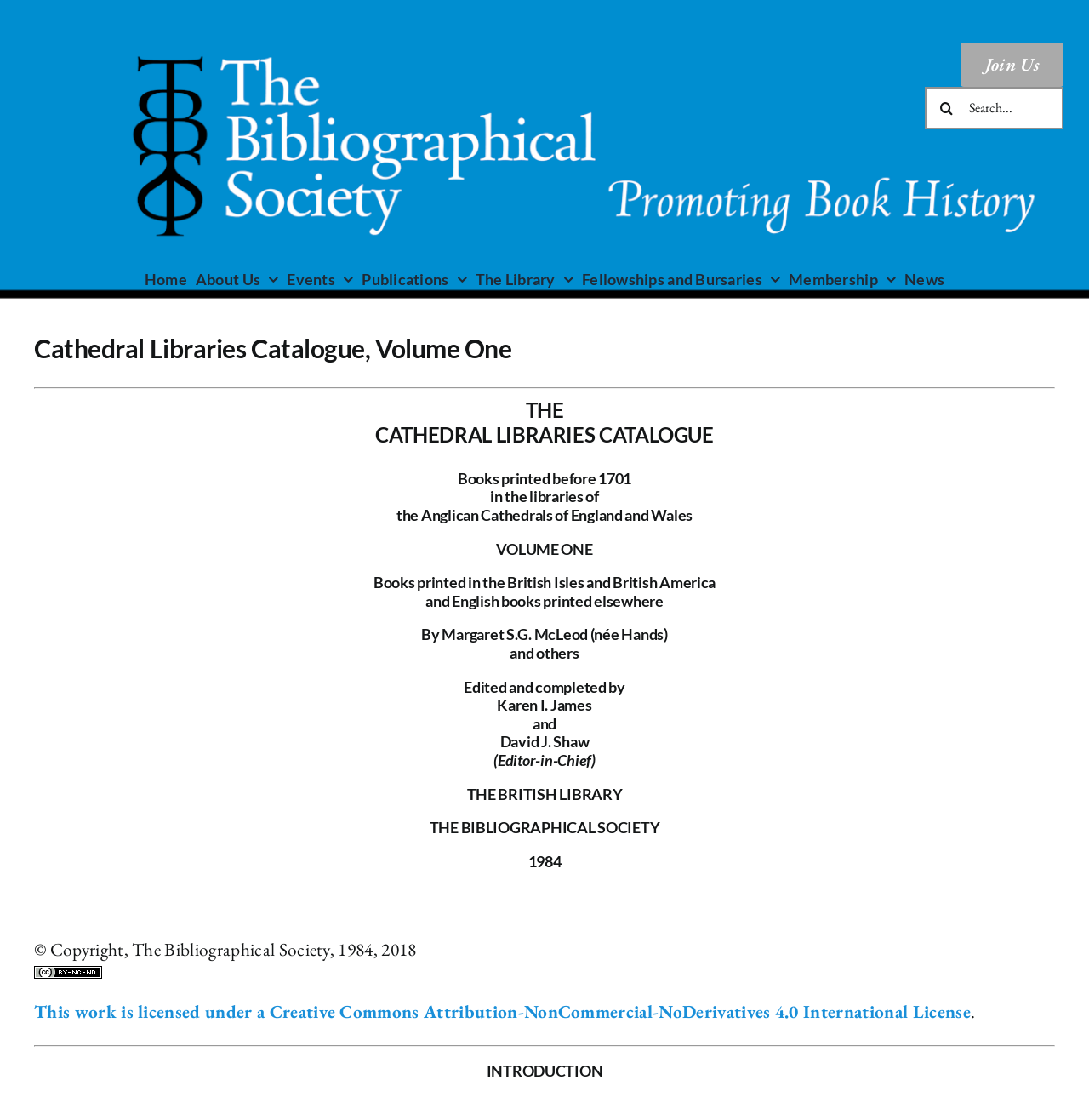Please identify the bounding box coordinates of the region to click in order to complete the given instruction: "Read the introduction". The coordinates should be four float numbers between 0 and 1, i.e., [left, top, right, bottom].

[0.031, 0.948, 0.969, 0.965]